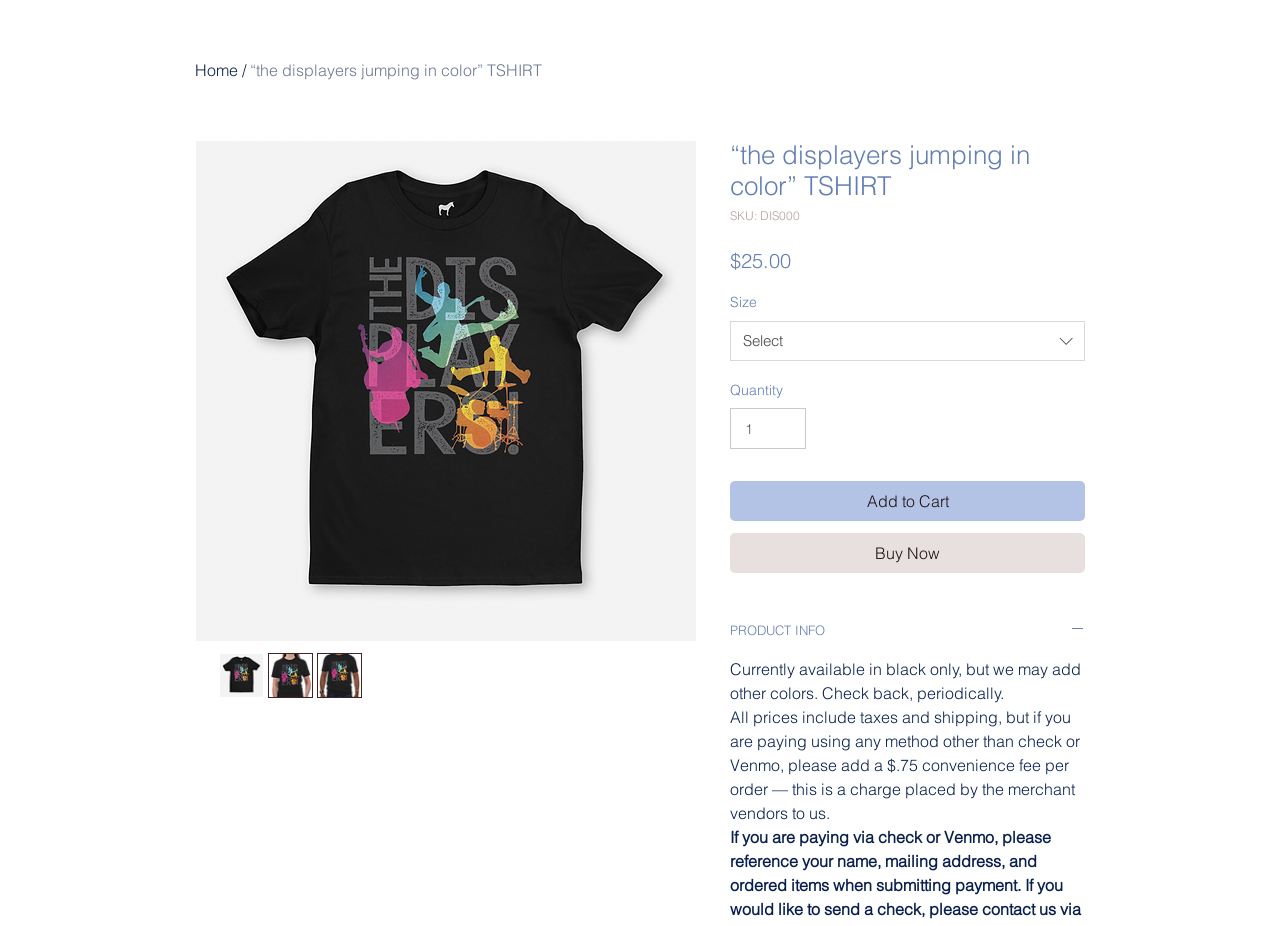Refer to the image and provide an in-depth answer to the question: 
What is the minimum quantity that can be purchased?

The minimum quantity that can be purchased can be found in the spinbutton element with the valuemin attribute set to 1. This indicates that the minimum quantity that can be purchased is 1.